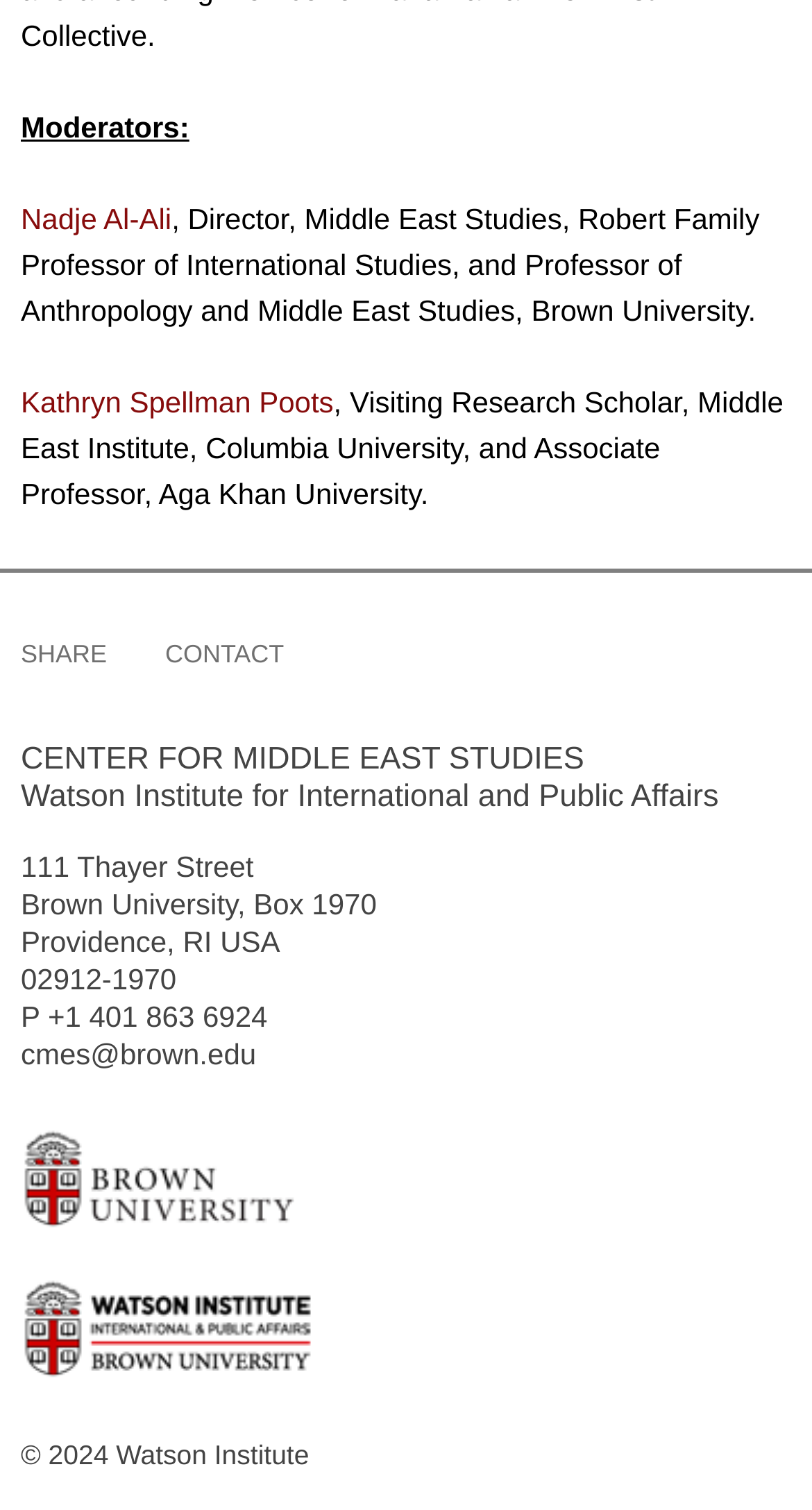What is the copyright year of the Watson Institute?
Answer the question based on the image using a single word or a brief phrase.

2024